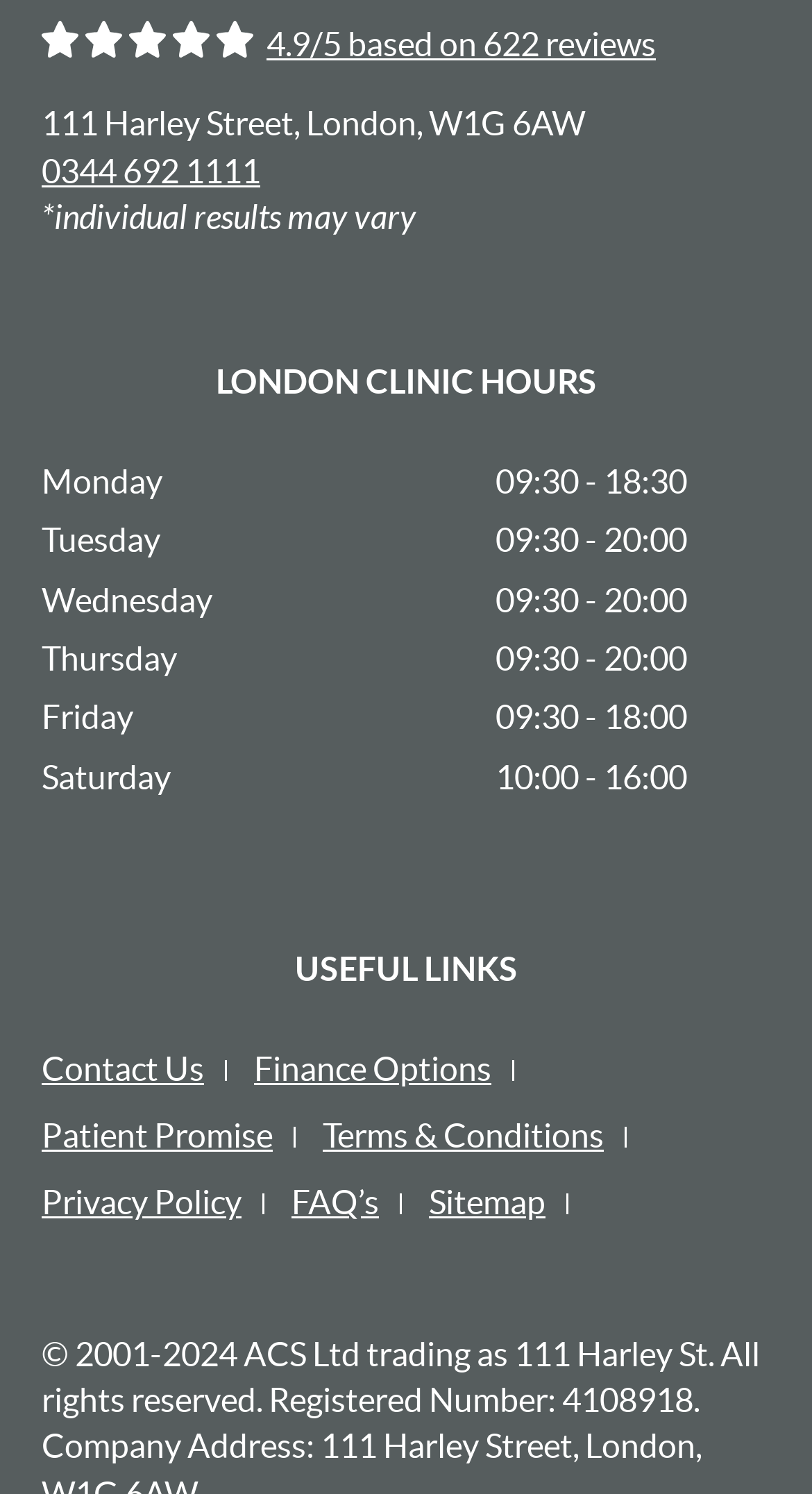Locate the bounding box coordinates of the region to be clicked to comply with the following instruction: "Check the FAQ’s". The coordinates must be four float numbers between 0 and 1, in the form [left, top, right, bottom].

[0.359, 0.792, 0.467, 0.817]